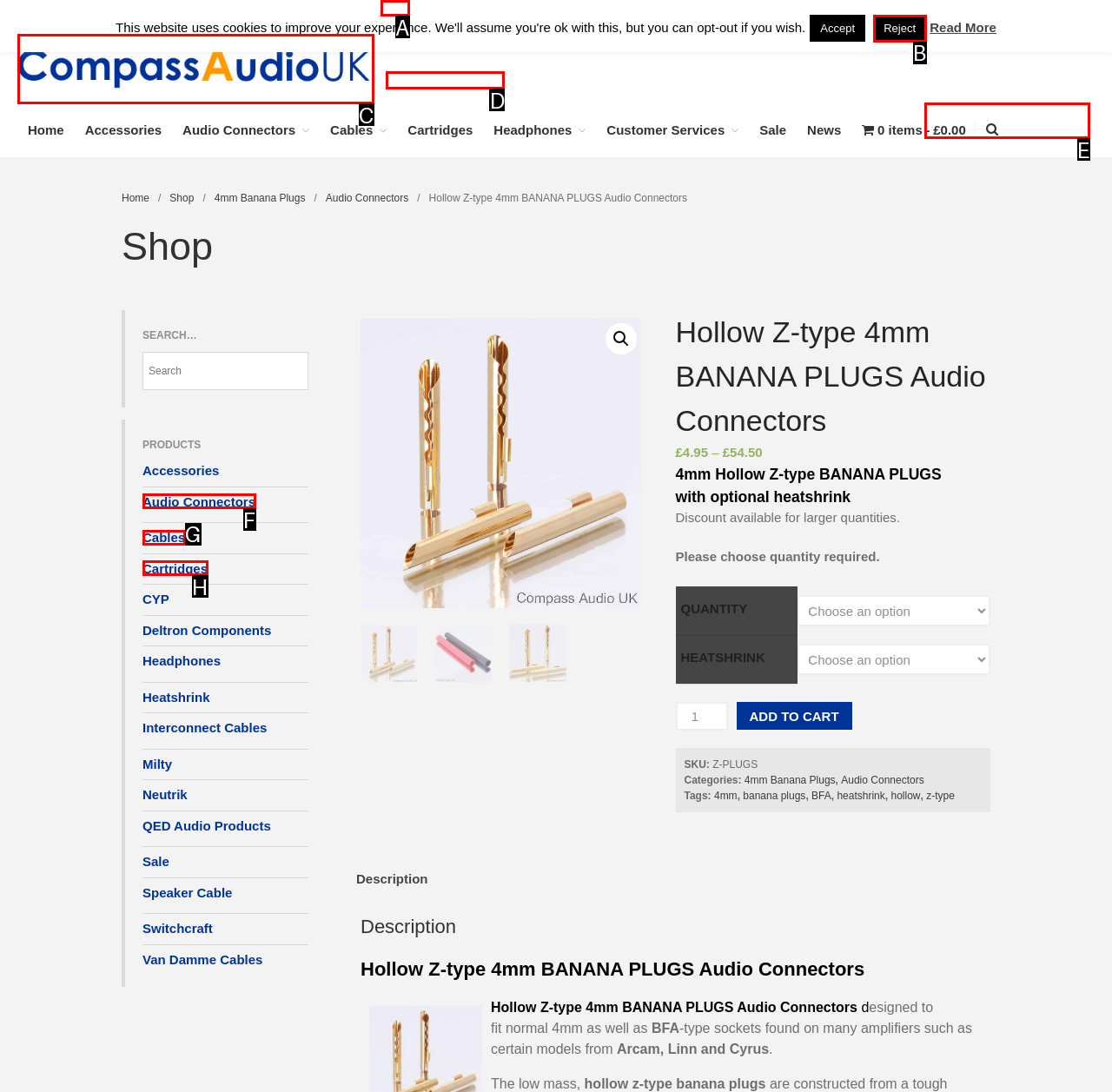Select the HTML element to finish the task: Search for products Reply with the letter of the correct option.

E